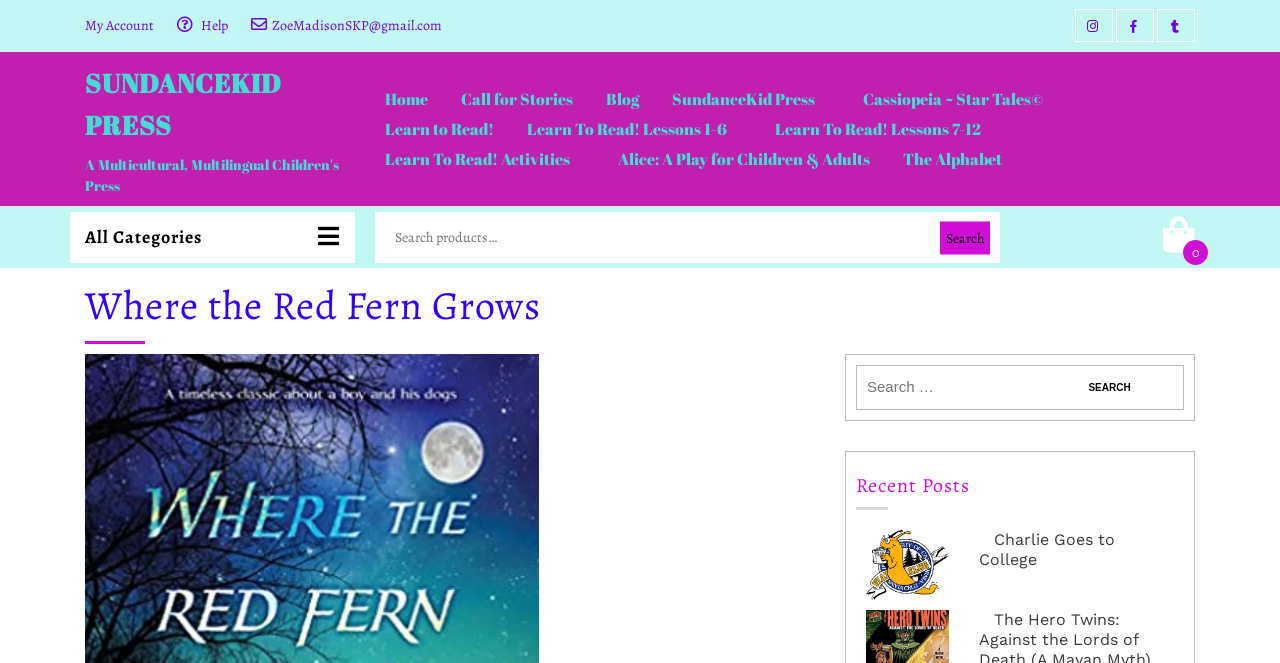Highlight the bounding box of the UI element that corresponds to this description: "SundanceKid Press".

[0.066, 0.098, 0.22, 0.216]